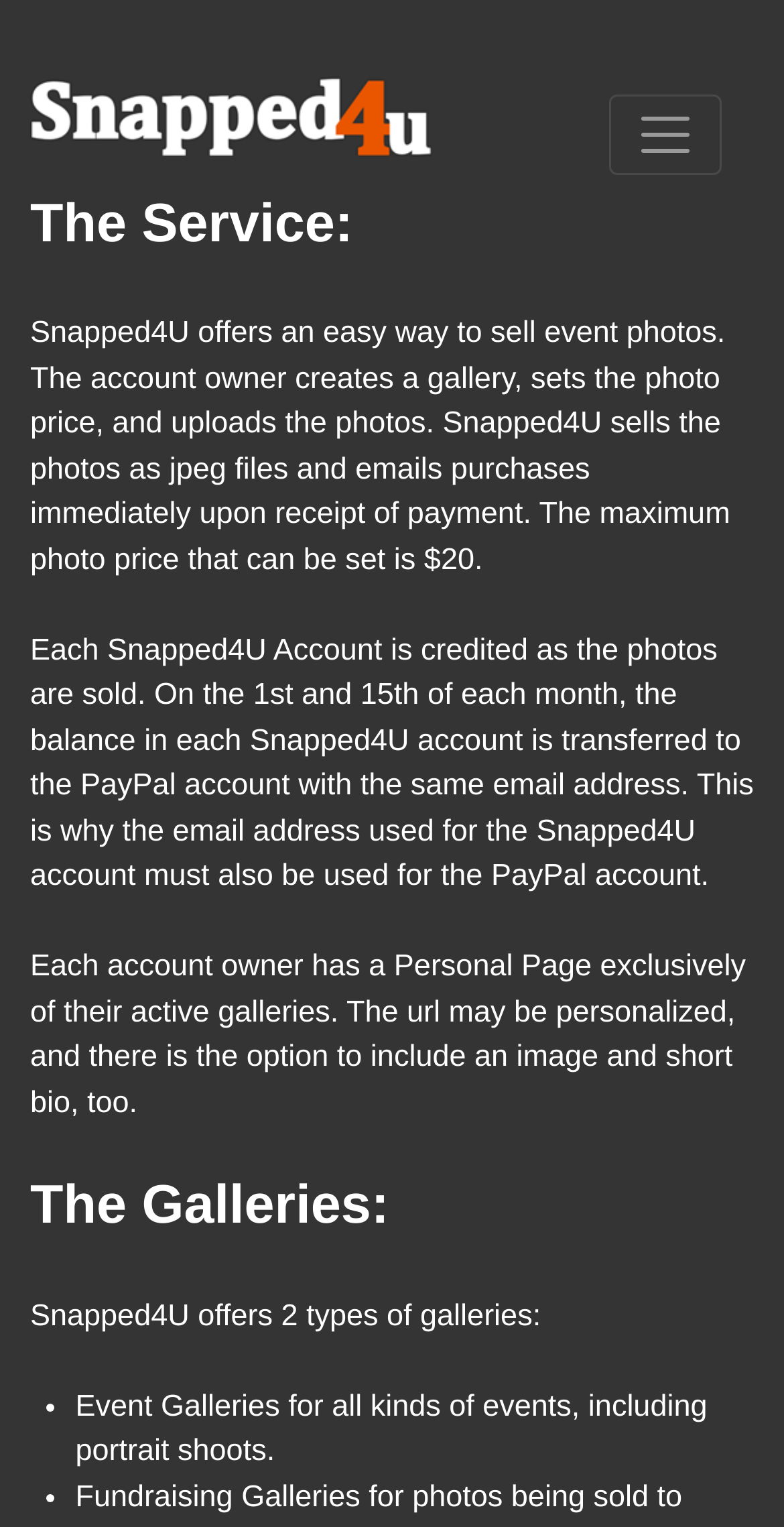Identify the bounding box coordinates for the UI element described as: "aria-label="Toggle navigation"". The coordinates should be provided as four floats between 0 and 1: [left, top, right, bottom].

[0.777, 0.061, 0.921, 0.114]